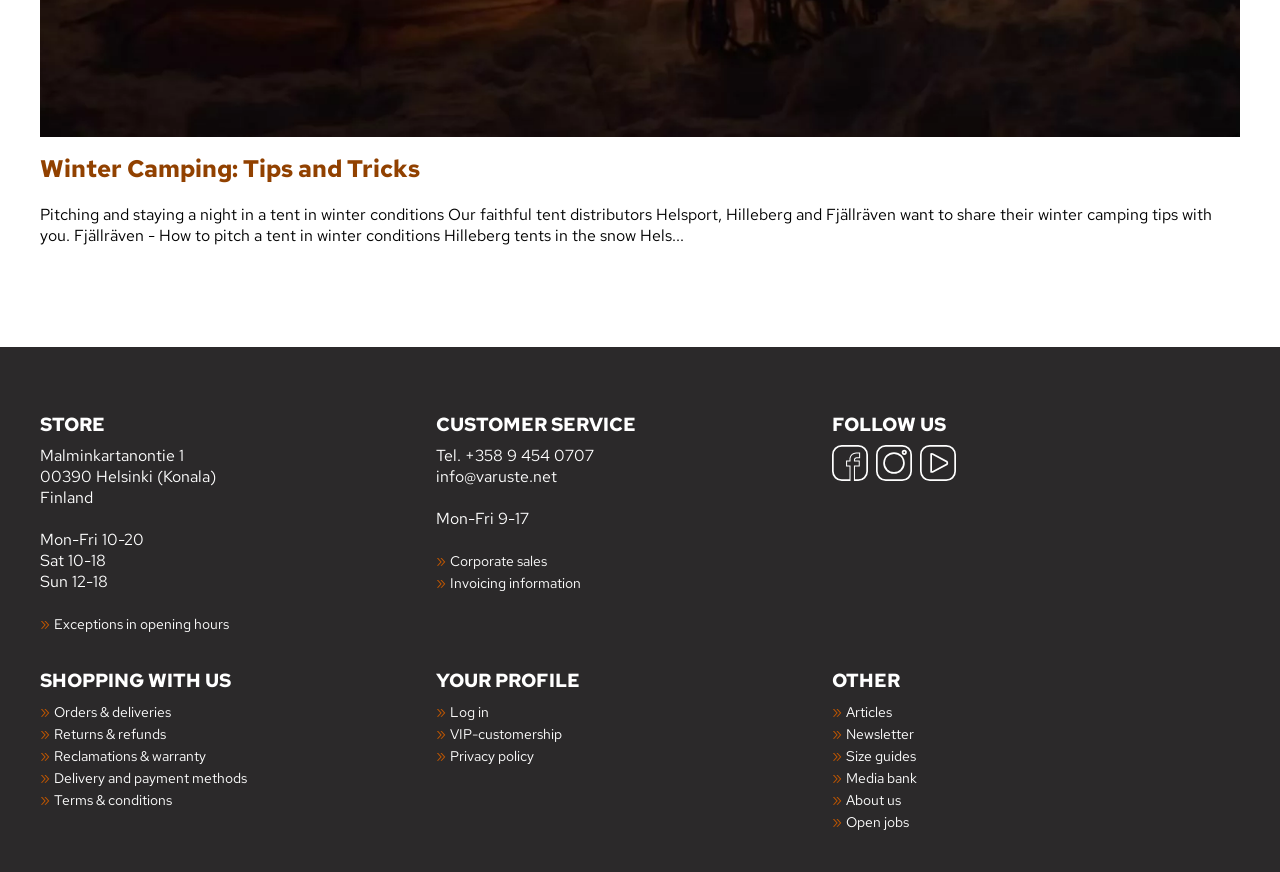Find the bounding box coordinates of the element you need to click on to perform this action: 'Follow on Facebook'. The coordinates should be represented by four float values between 0 and 1, in the format [left, top, right, bottom].

[0.65, 0.511, 0.678, 0.558]